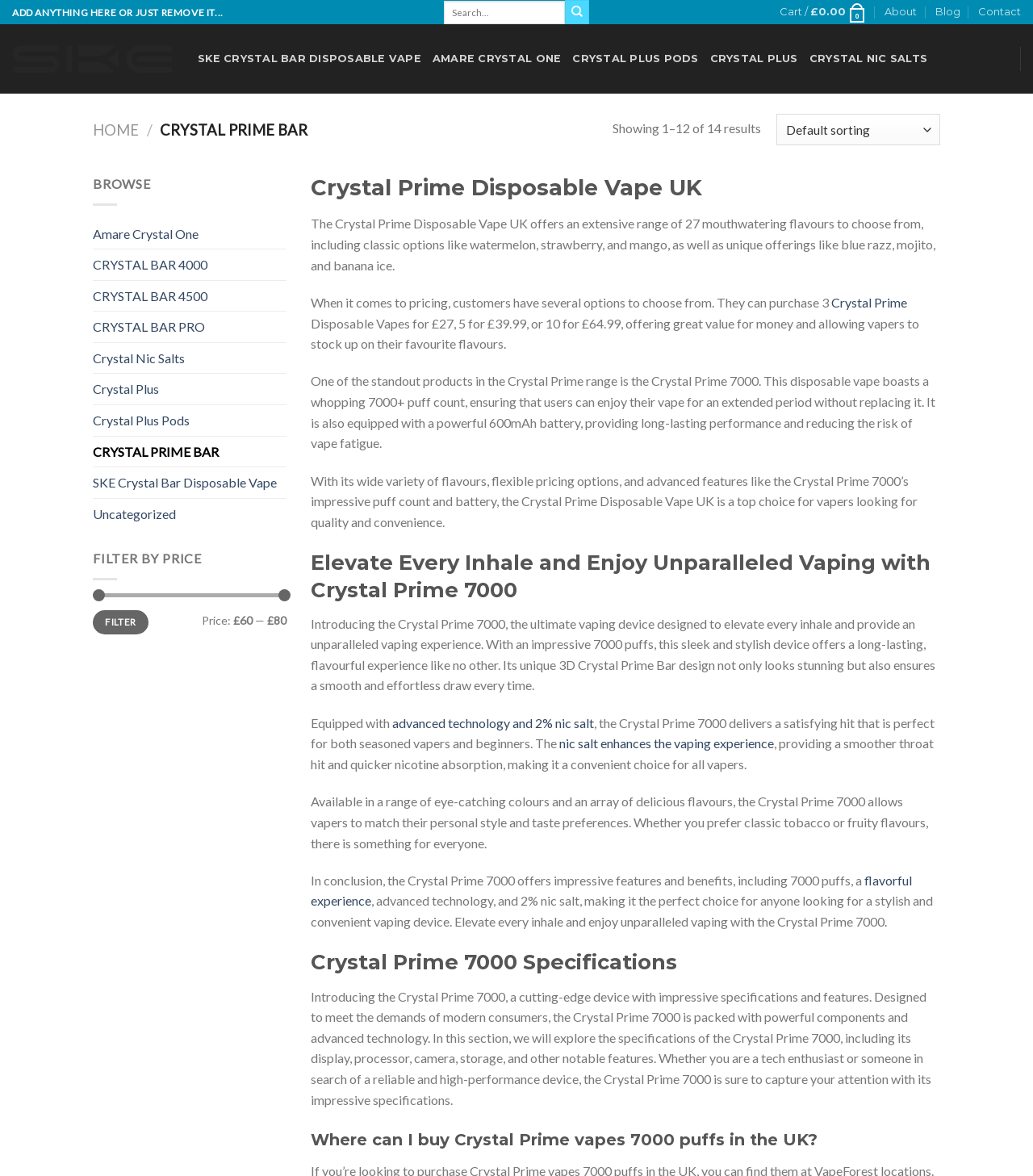Could you provide the bounding box coordinates for the portion of the screen to click to complete this instruction: "Go to top"?

[0.953, 0.846, 0.983, 0.873]